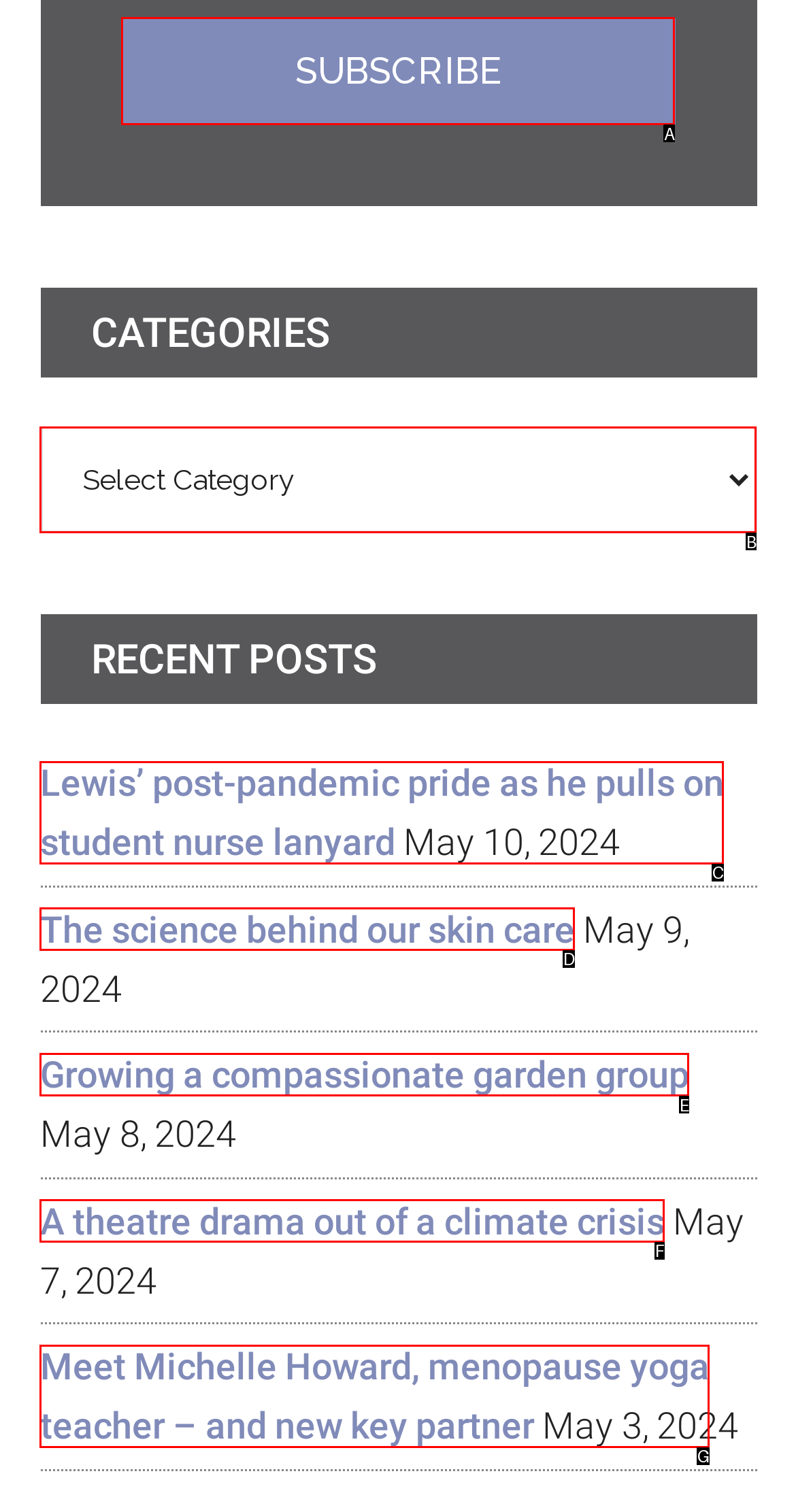Look at the description: value="Subscribe"
Determine the letter of the matching UI element from the given choices.

A